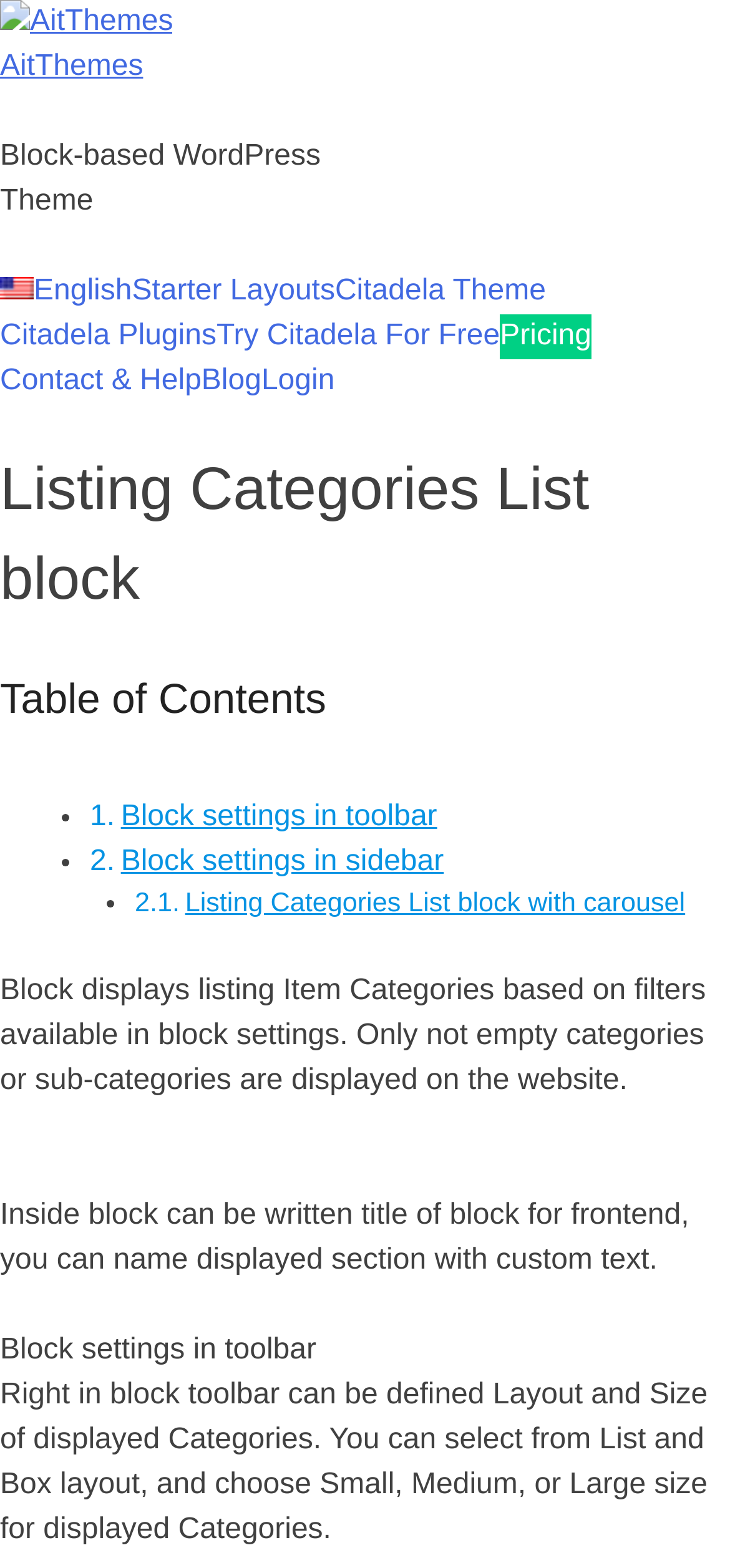Write an extensive caption that covers every aspect of the webpage.

The webpage appears to be a documentation or tutorial page for a WordPress theme or plugin, specifically the "Listing Categories List block" feature. At the top, there is a logo and a link to "AitThemes" accompanied by a short description "Block-based WordPress Theme". Below this, there are several links to different sections or features, including "Starter Layouts", "Citadela Theme", "Citadela Plugins", "Try Citadela For Free", "Pricing", "Contact & Help", "Blog", and "Login".

The main content of the page is divided into sections, with headings and descriptive text. The first section is titled "Listing Categories List block" and has a table of contents. Below this, there is a list of bullet points with links to different settings or features, including "Block settings in toolbar", "Block settings in sidebar", and "Listing Categories List block with carousel". 

The text explains that the block displays listing item categories based on filters available in the block settings, and only non-empty categories or sub-categories are displayed on the website. It also mentions that a custom title can be written for the block on the frontend. 

Further down, there is another section titled "Block settings in toolbar", which describes how the layout and size of displayed categories can be defined in the block toolbar, with options for list and box layouts, and small, medium, or large sizes.